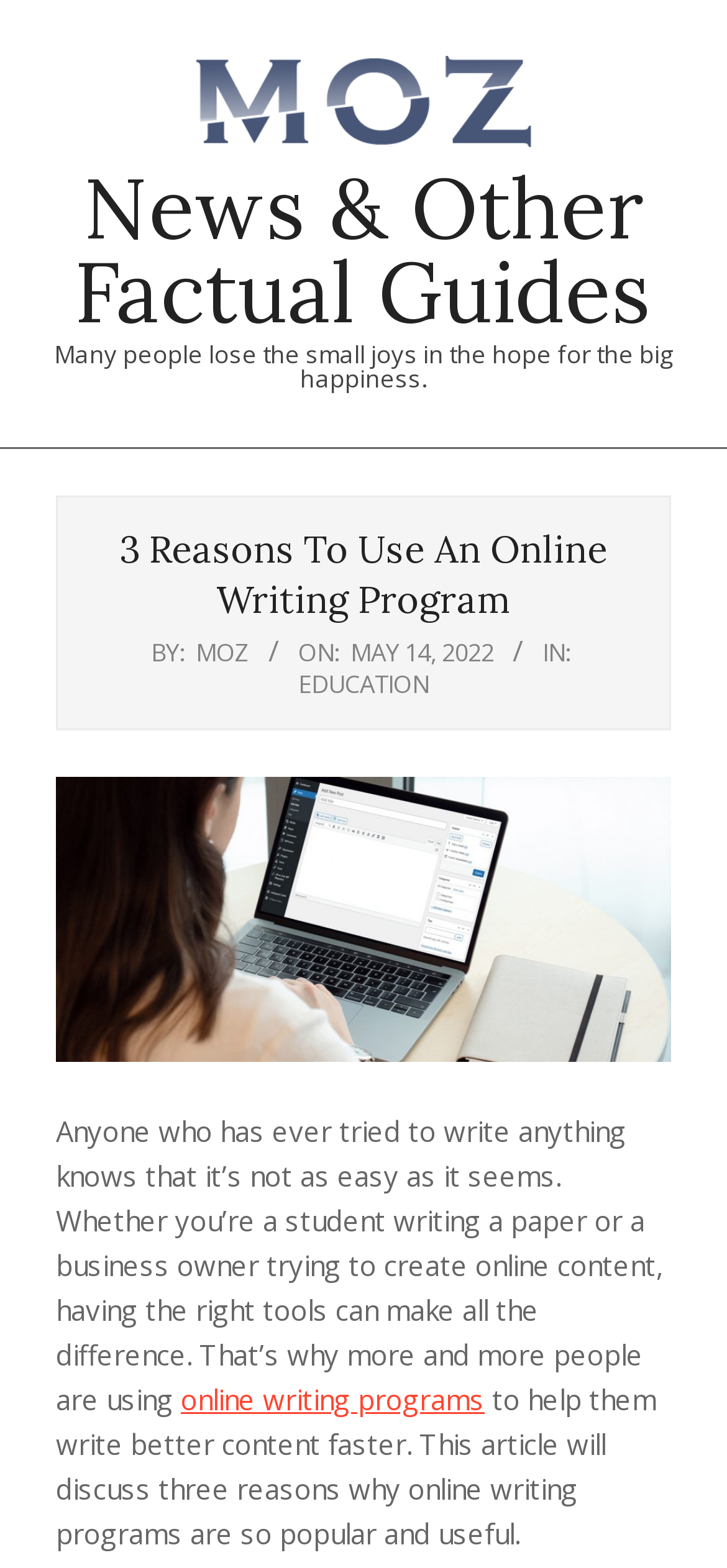What is the main topic of the article?
Refer to the image and provide a one-word or short phrase answer.

online writing programs